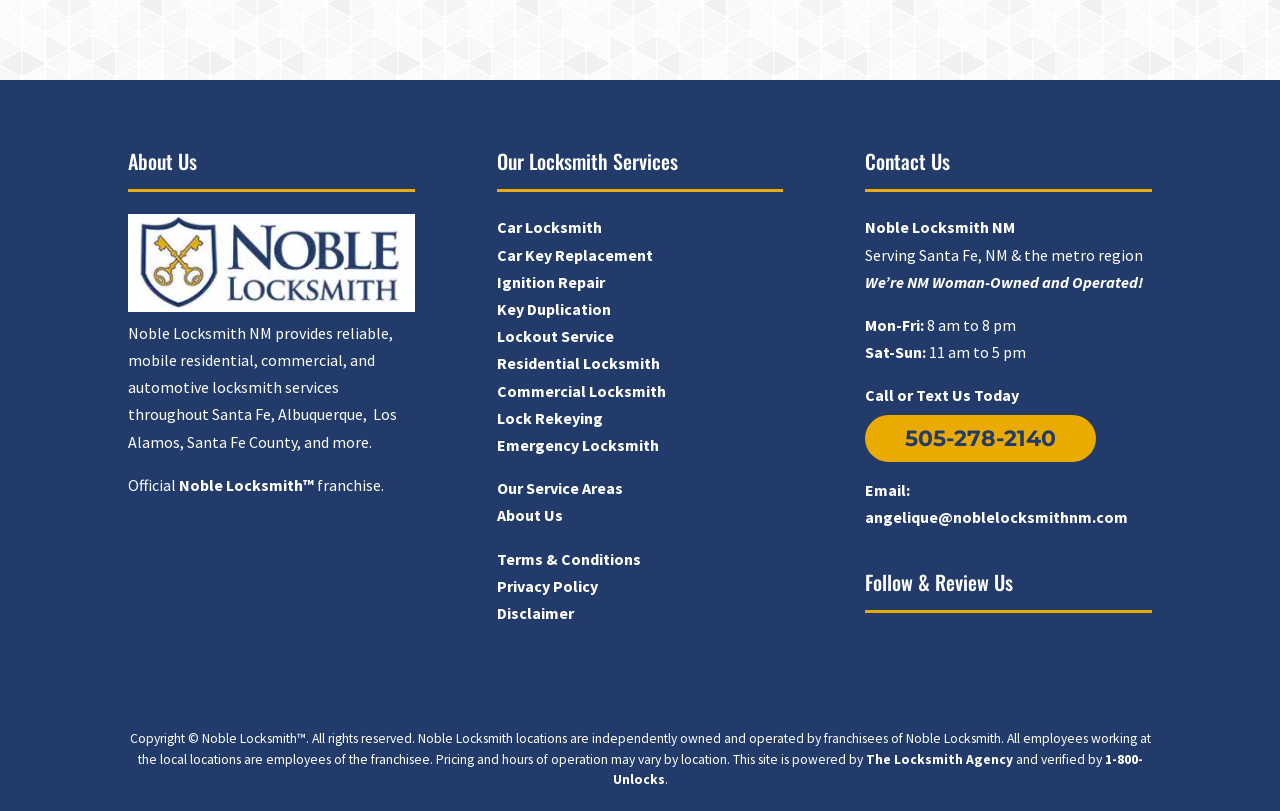Using the provided element description "Day Trips", determine the bounding box coordinates of the UI element.

None